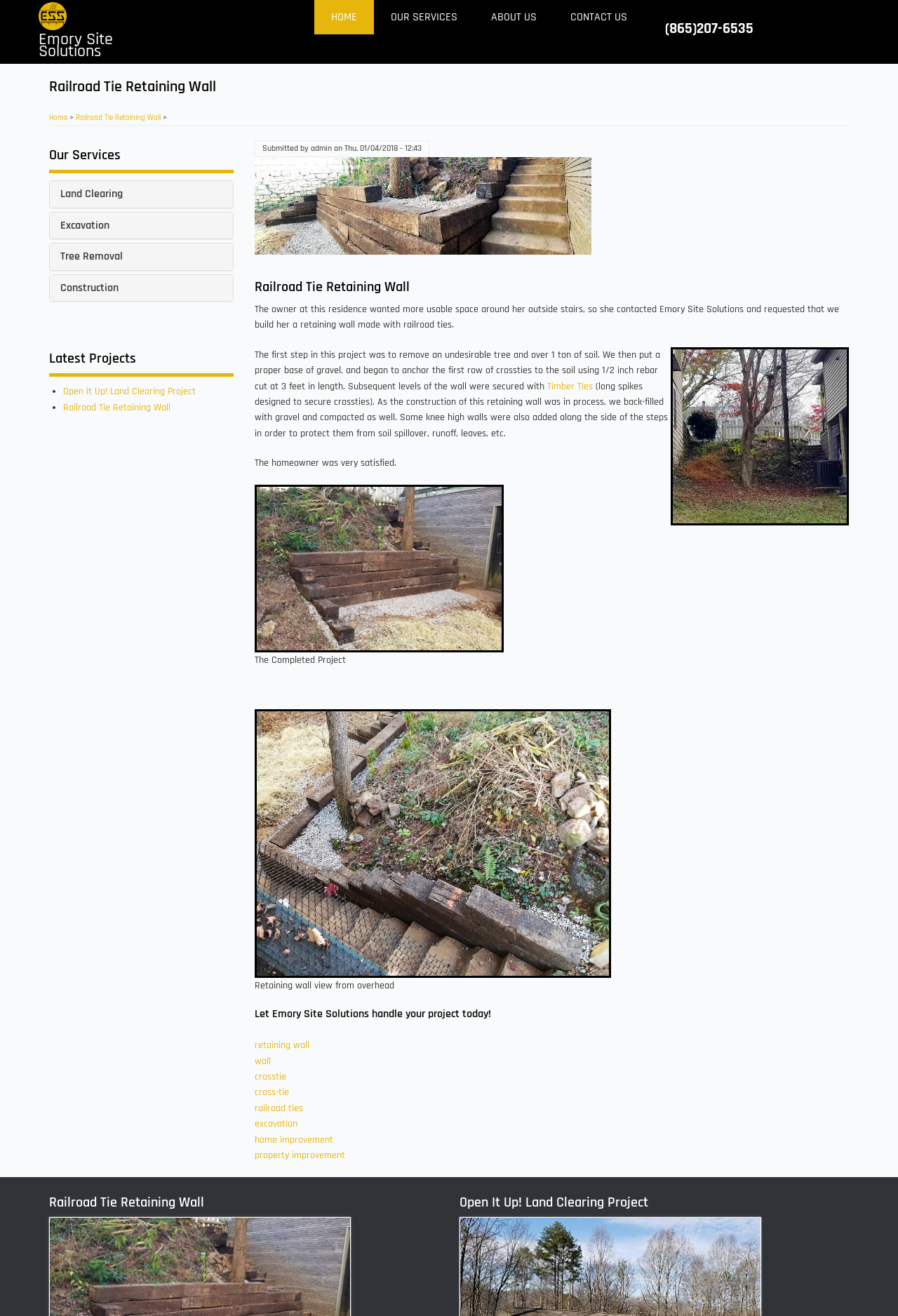Locate the bounding box coordinates of the clickable area needed to fulfill the instruction: "Click on 'Land Clearing'".

[0.067, 0.142, 0.137, 0.153]